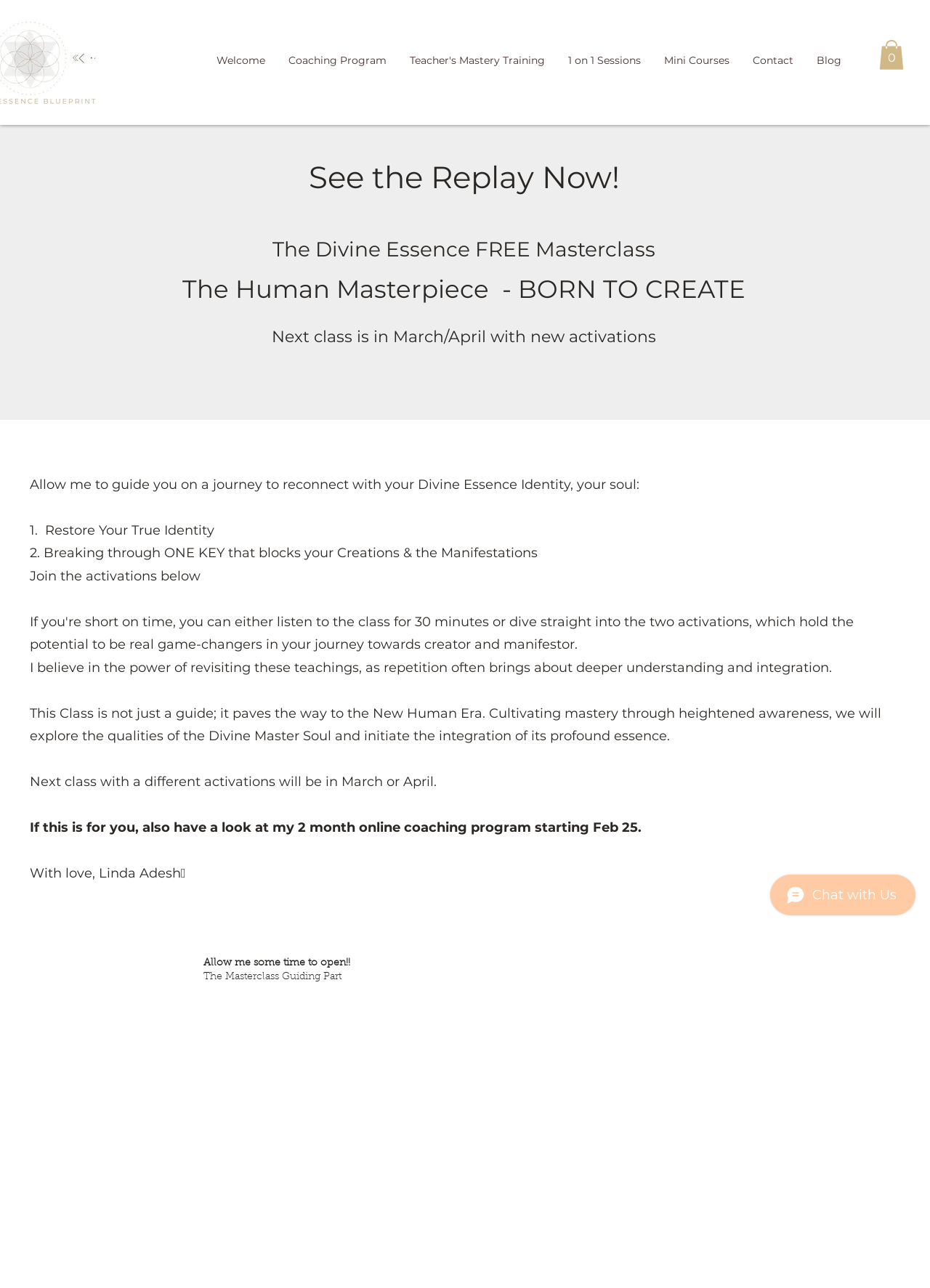Determine the bounding box coordinates for the region that must be clicked to execute the following instruction: "Click on the 'Welcome' link".

[0.22, 0.031, 0.297, 0.053]